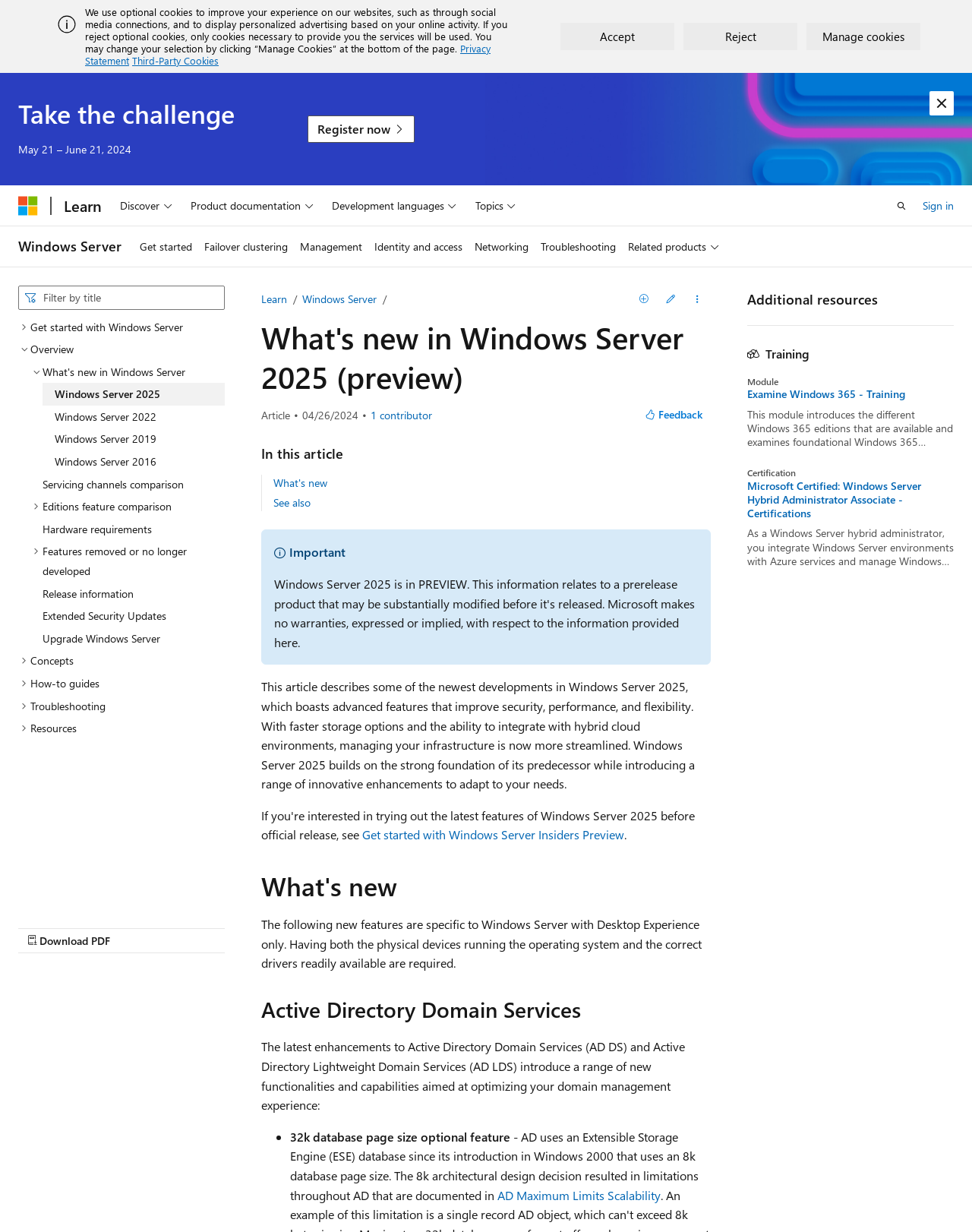Answer with a single word or phrase: 
What is the main benefit of Windows Server 2025?

Improved security, performance, and flexibility